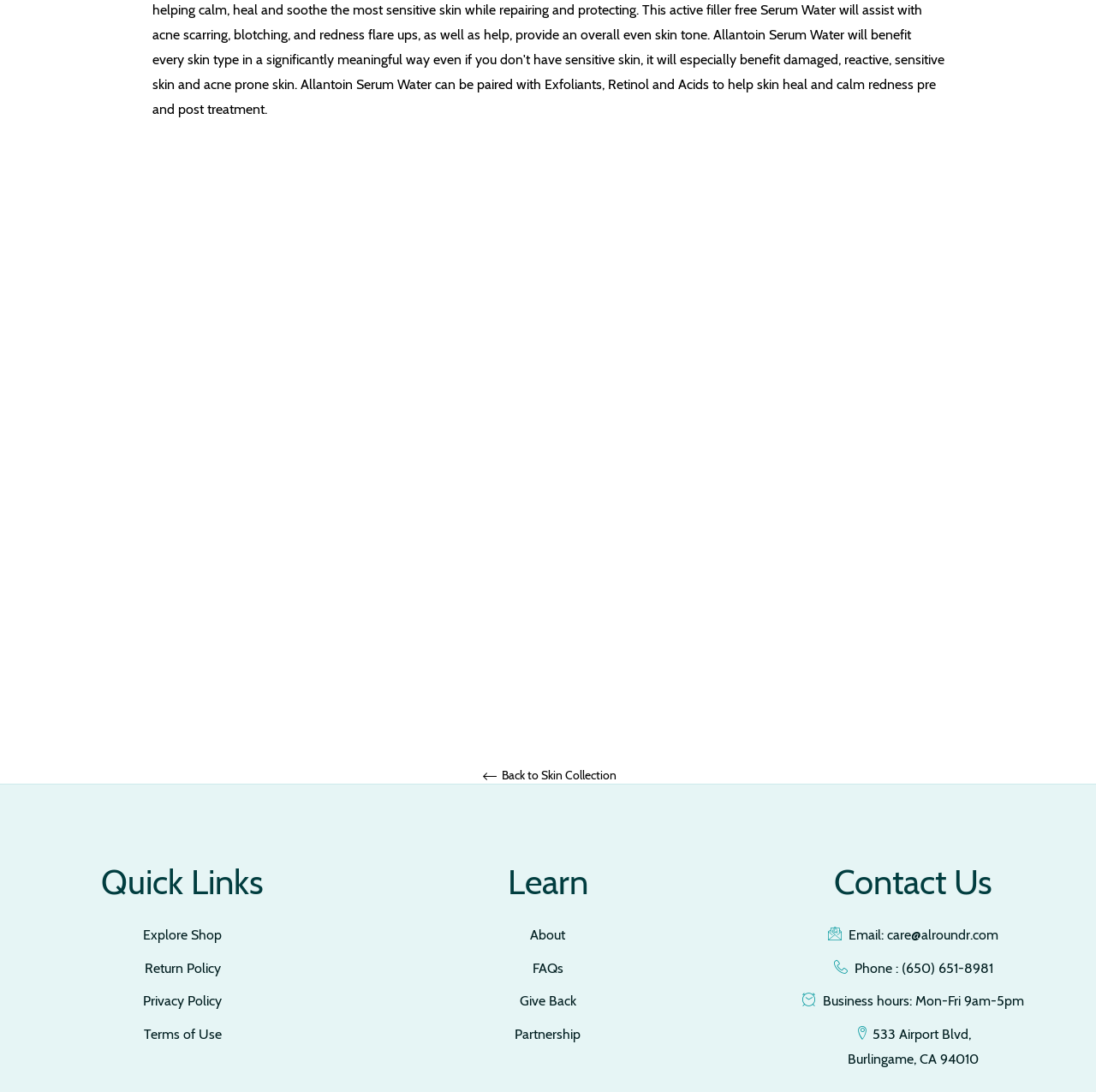Reply to the question below using a single word or brief phrase:
How many products are displayed on this webpage?

4